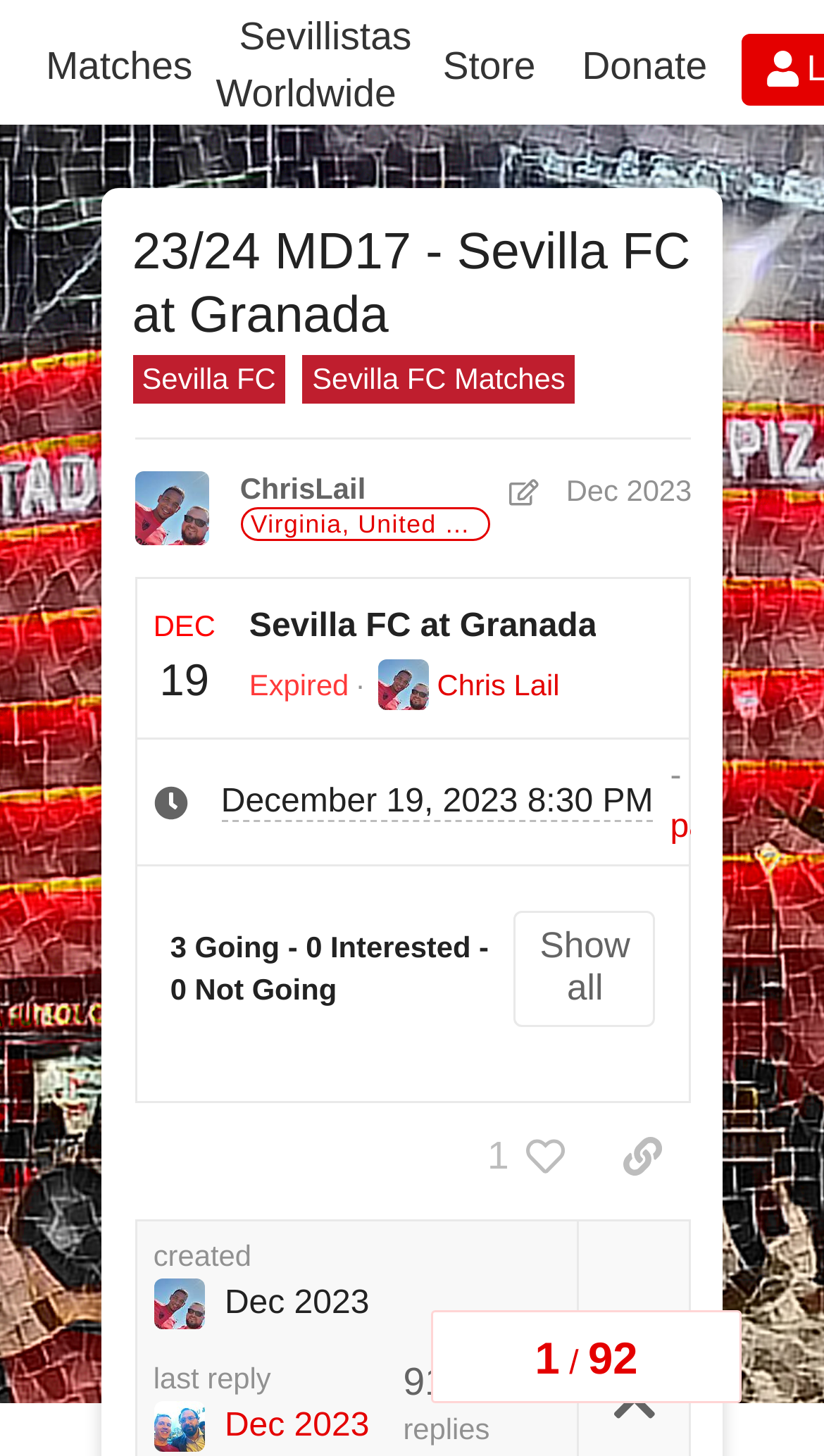Please determine the bounding box coordinates of the element's region to click in order to carry out the following instruction: "visit the Tomahawk Salon homepage". The coordinates should be four float numbers between 0 and 1, i.e., [left, top, right, bottom].

None